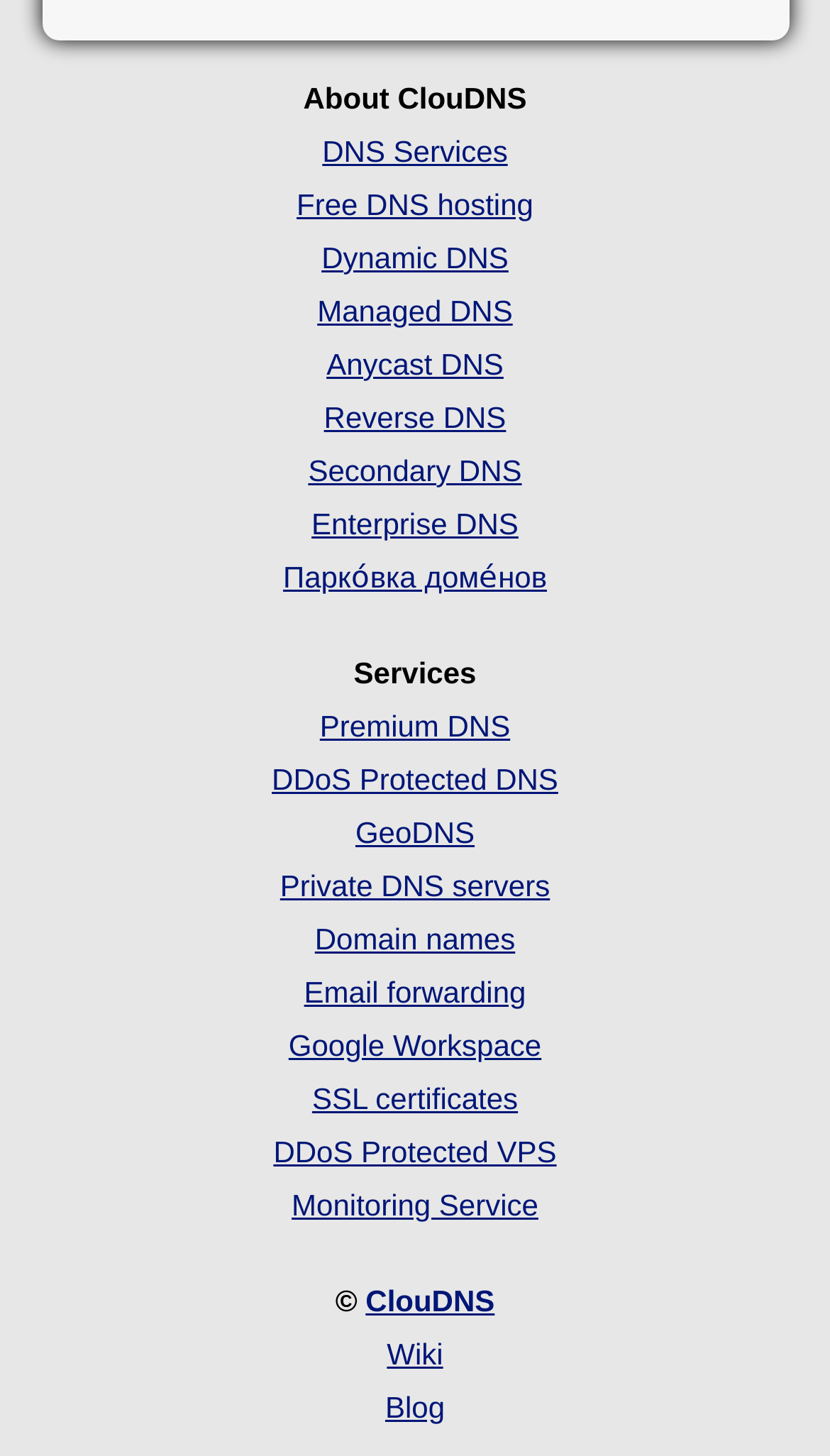How many resources are listed at the bottom?
From the image, respond using a single word or phrase.

3